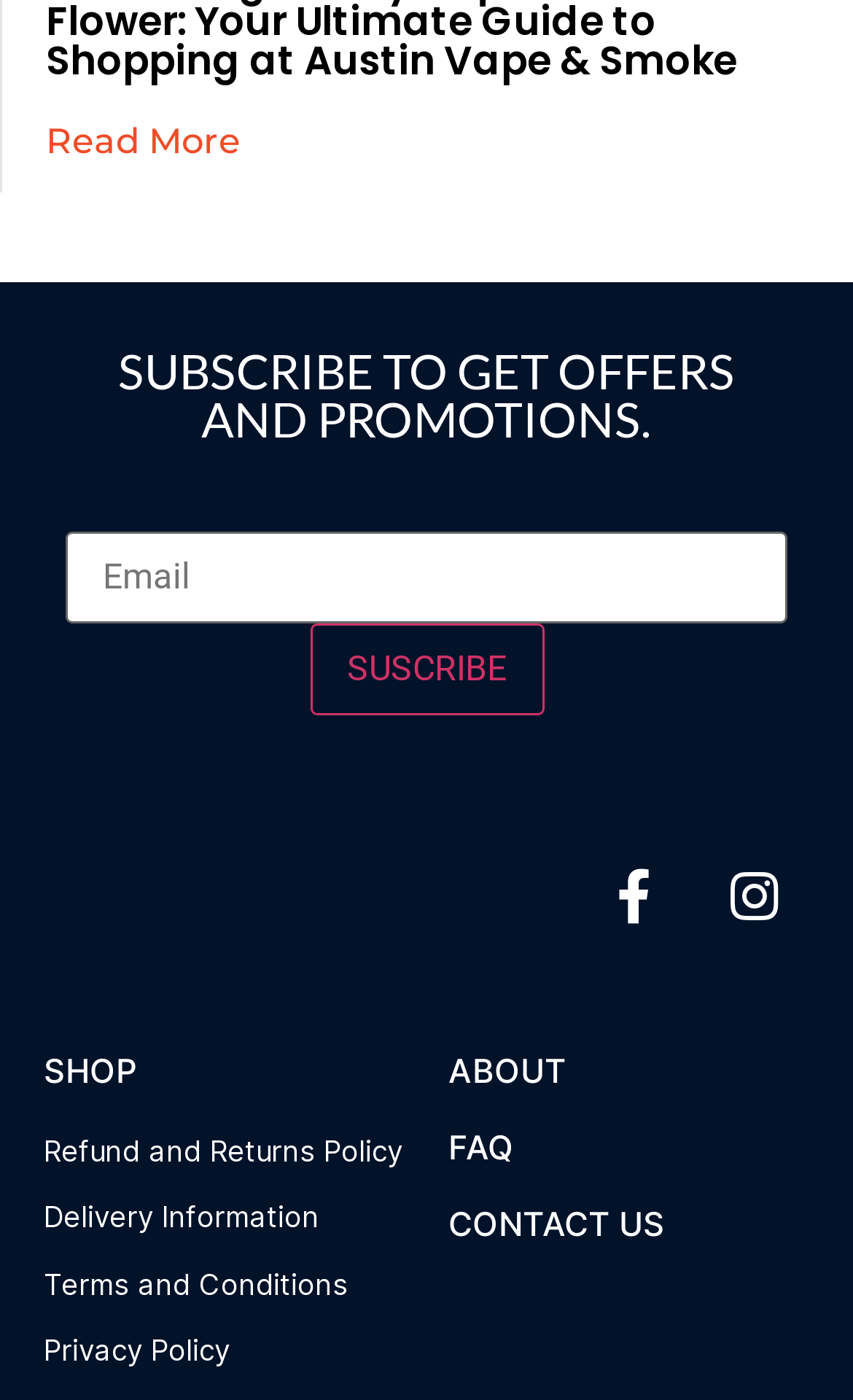Given the element description: "Terms and Conditions", predict the bounding box coordinates of this UI element. The coordinates must be four float numbers between 0 and 1, given as [left, top, right, bottom].

[0.051, 0.902, 0.474, 0.933]